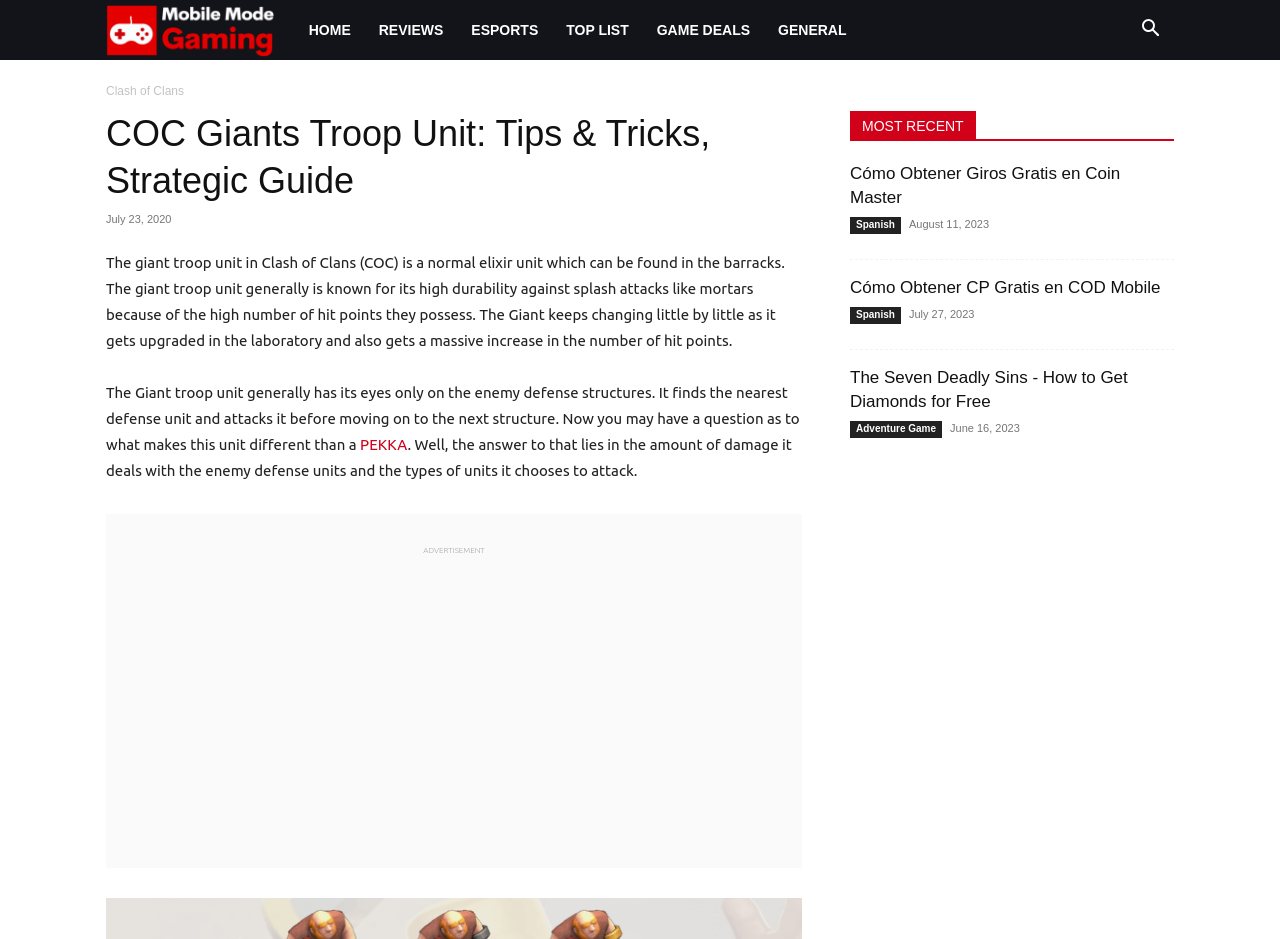Please answer the following question using a single word or phrase: 
What is the difference between the Giant troop unit and the PEKKA unit?

Damage dealt to enemy defense units